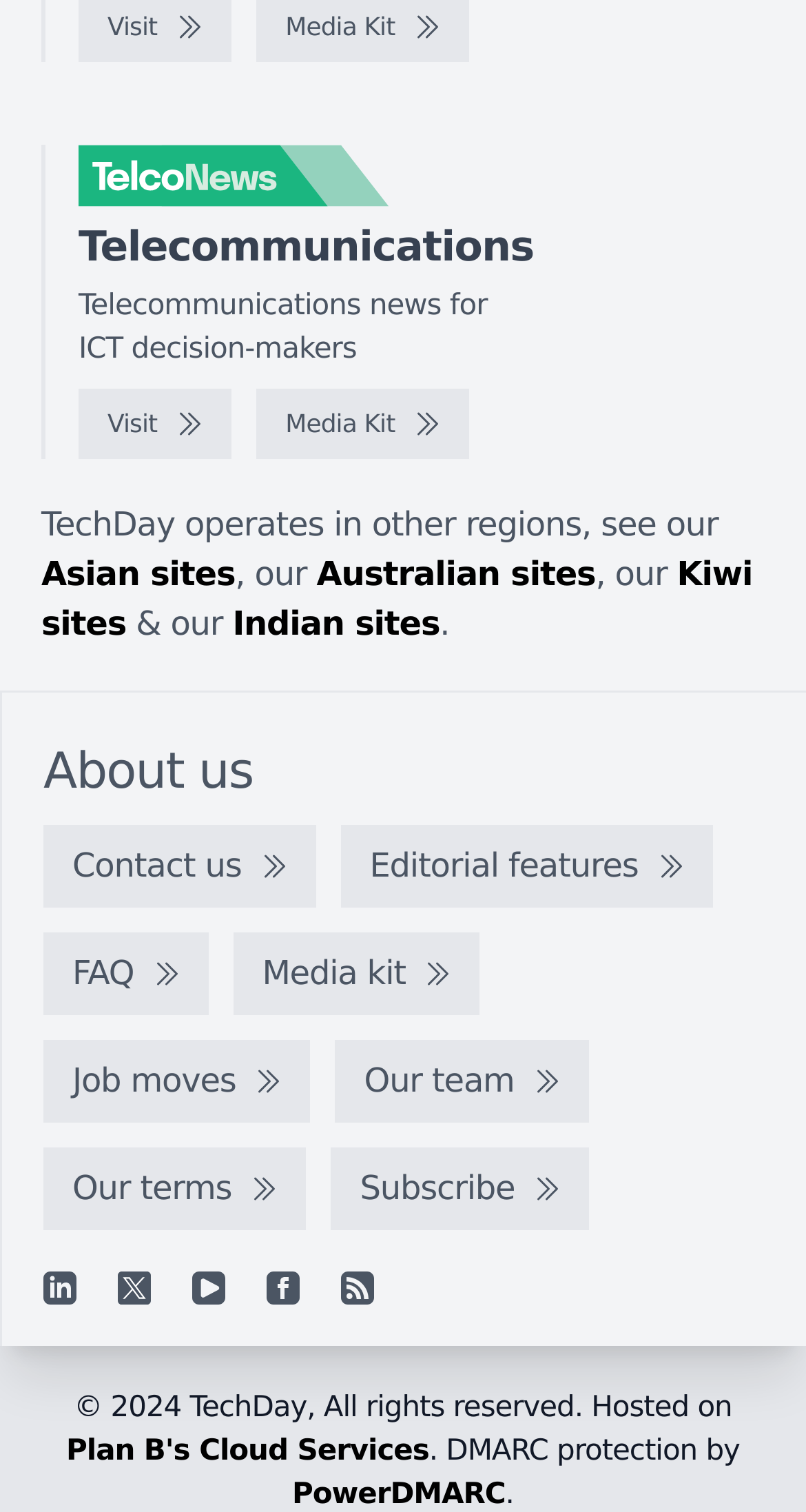Provide the bounding box coordinates of the HTML element this sentence describes: "Plan B's Cloud Services". The bounding box coordinates consist of four float numbers between 0 and 1, i.e., [left, top, right, bottom].

[0.082, 0.949, 0.532, 0.97]